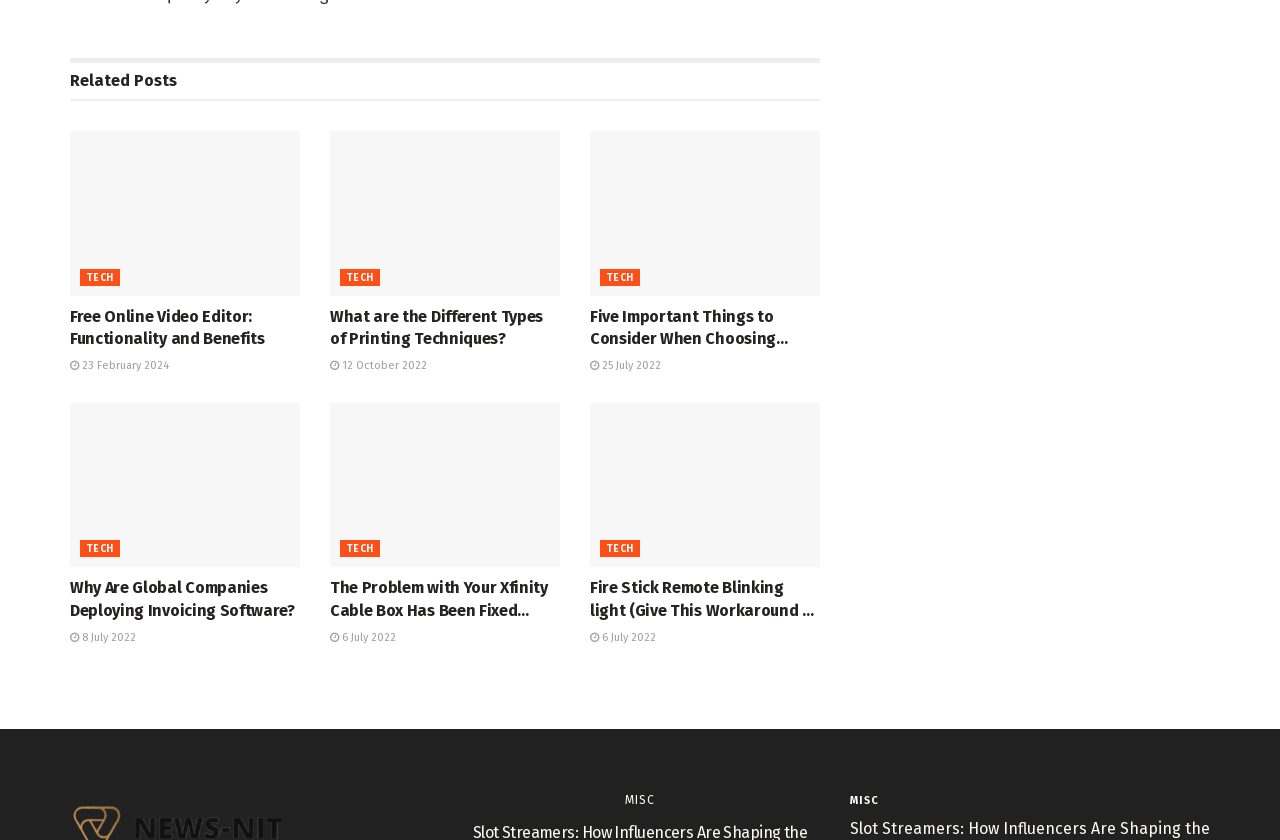Please provide the bounding box coordinate of the region that matches the element description: parent_node: TECH. Coordinates should be in the format (top-left x, top-left y, bottom-right x, bottom-right y) and all values should be between 0 and 1.

[0.055, 0.156, 0.234, 0.352]